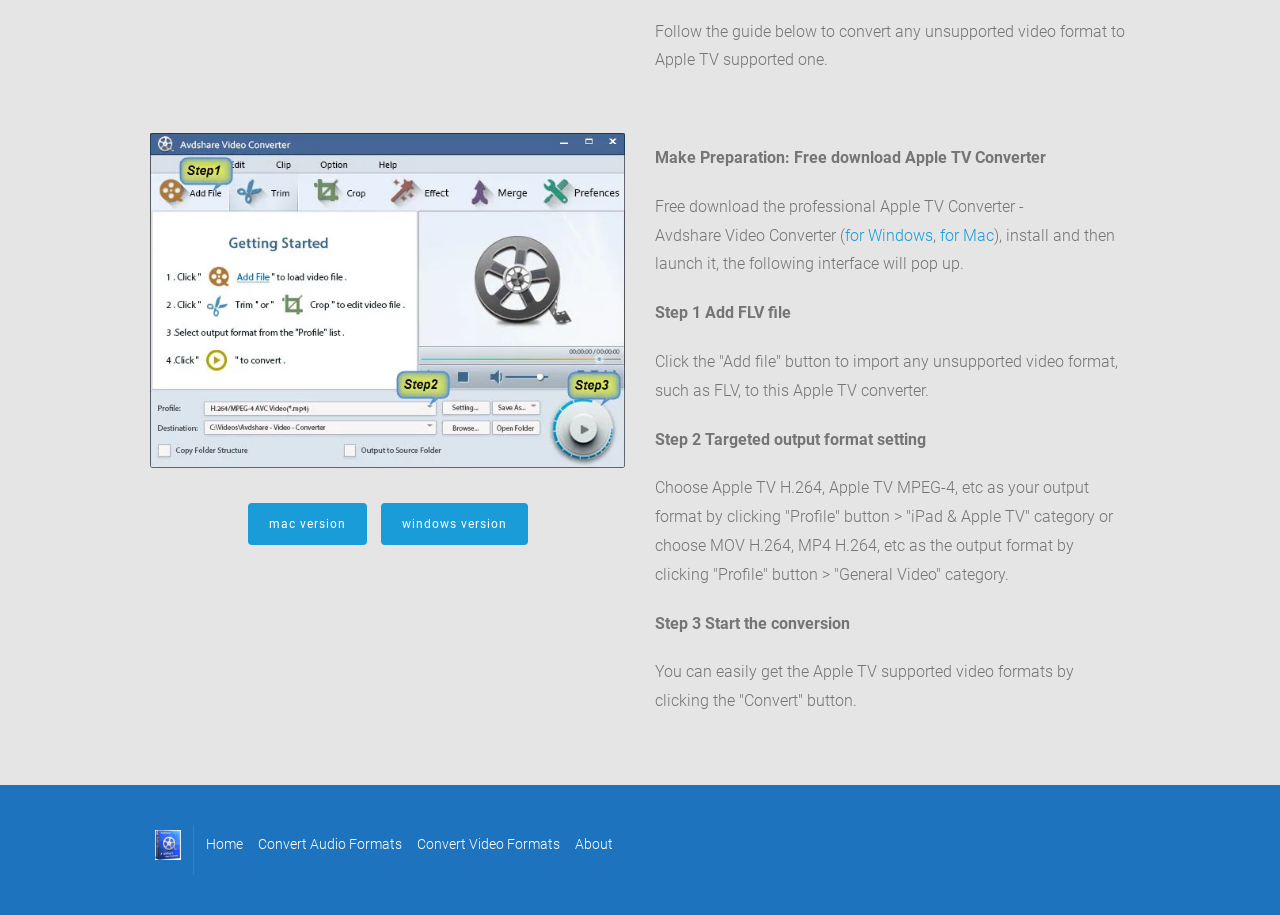What output formats can be chosen in the Avdshare Video Converter?
Give a thorough and detailed response to the question.

The webpage states that users can choose output formats such as Apple TV H.264, Apple TV MPEG-4, MOV H.264, MP4 H.264, etc. by clicking the 'Profile' button and selecting the desired category.